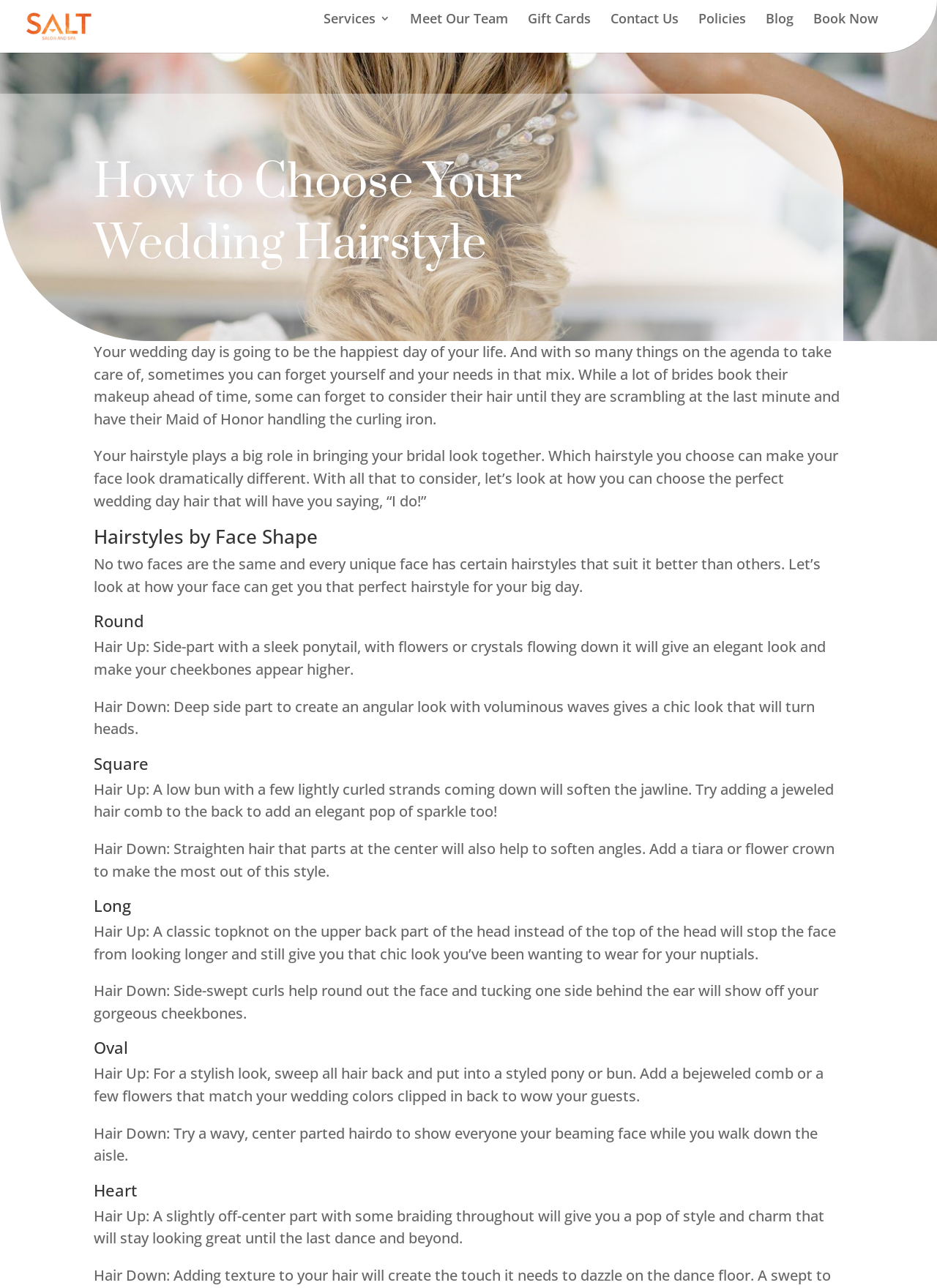What is the recommended hairstyle for a round face?
Please respond to the question with a detailed and informative answer.

The webpage suggests that for a round face, a hairstyle that creates an angular look is recommended. Specifically, it recommends a sleek ponytail with flowers or crystals flowing down it, or voluminous waves with a deep side part to create an angular look.